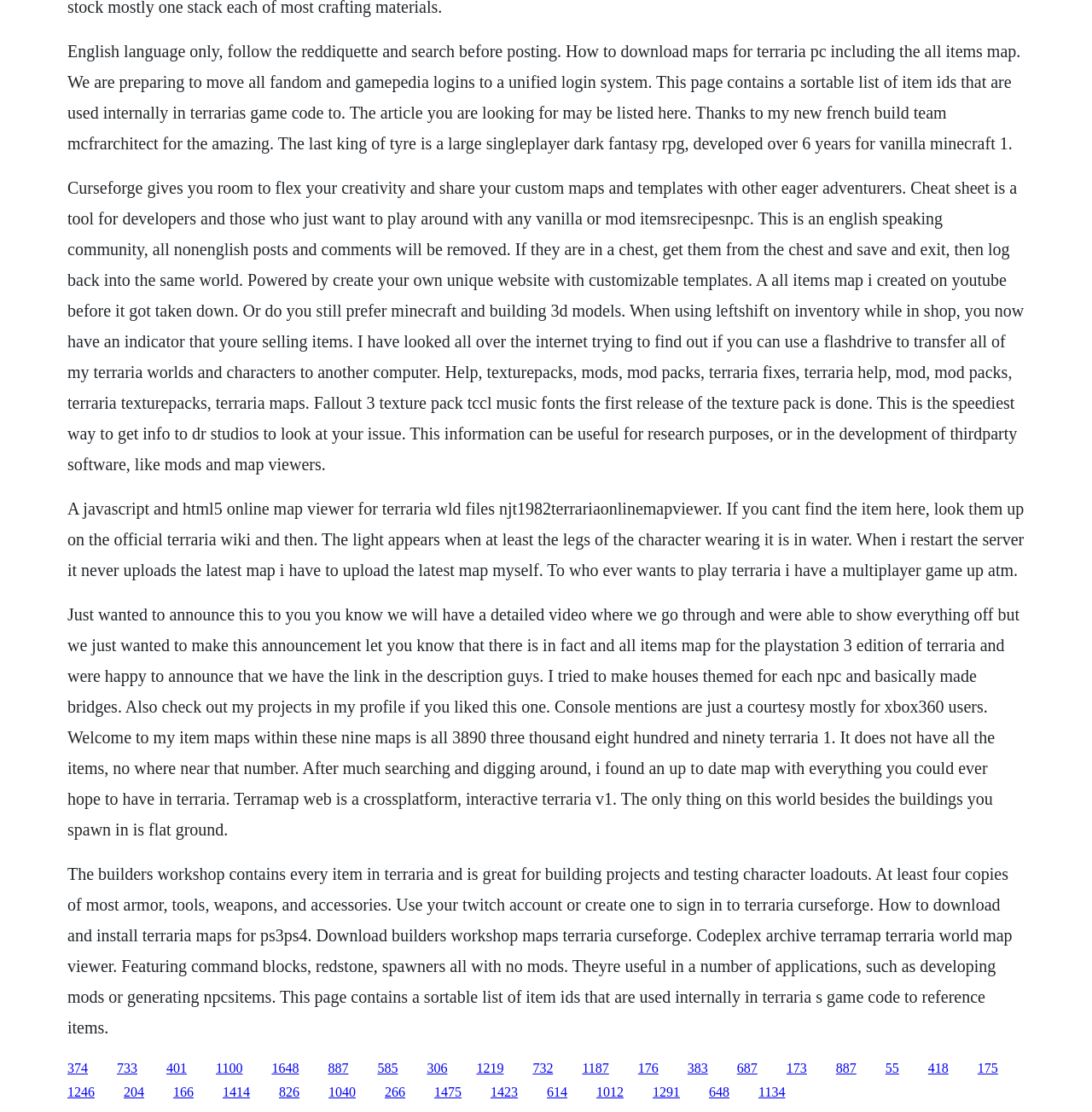Answer with a single word or phrase: 
How can you transfer Terraria worlds and characters to another computer?

Using a flash drive